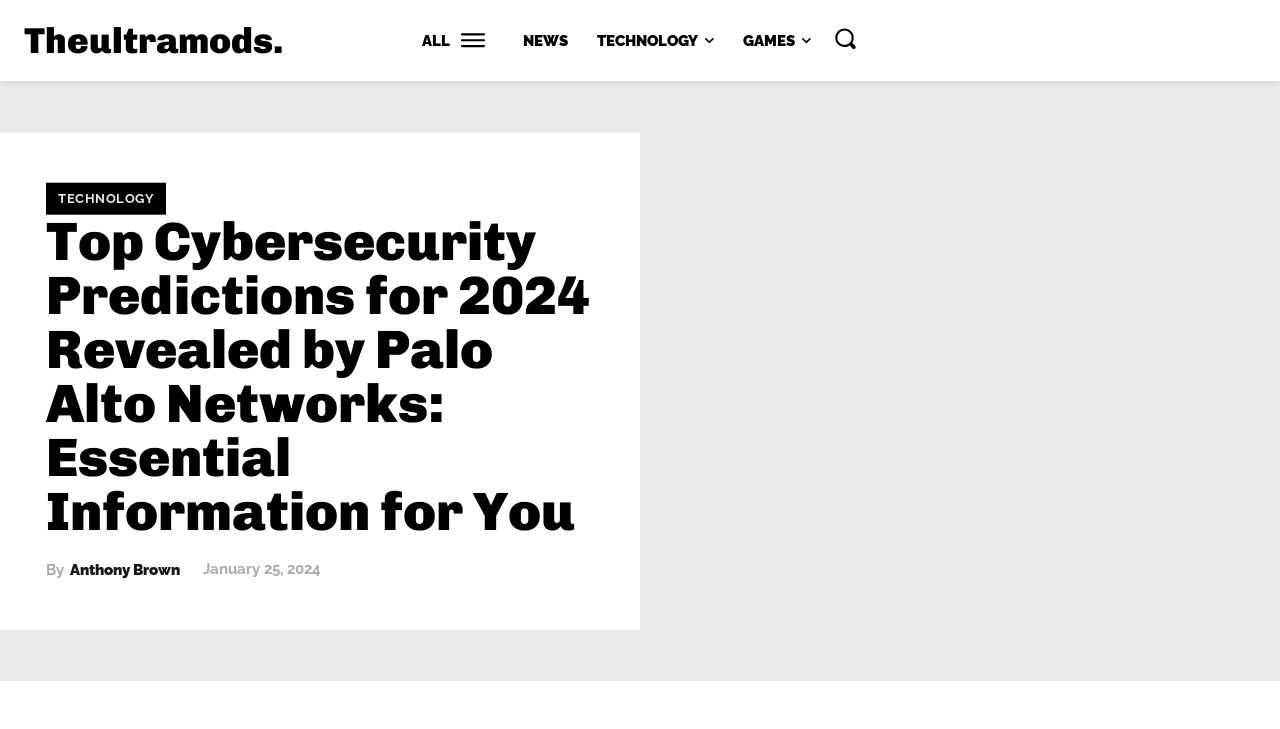Could you highlight the region that needs to be clicked to execute the instruction: "Check the date of the article"?

[0.159, 0.769, 0.251, 0.794]